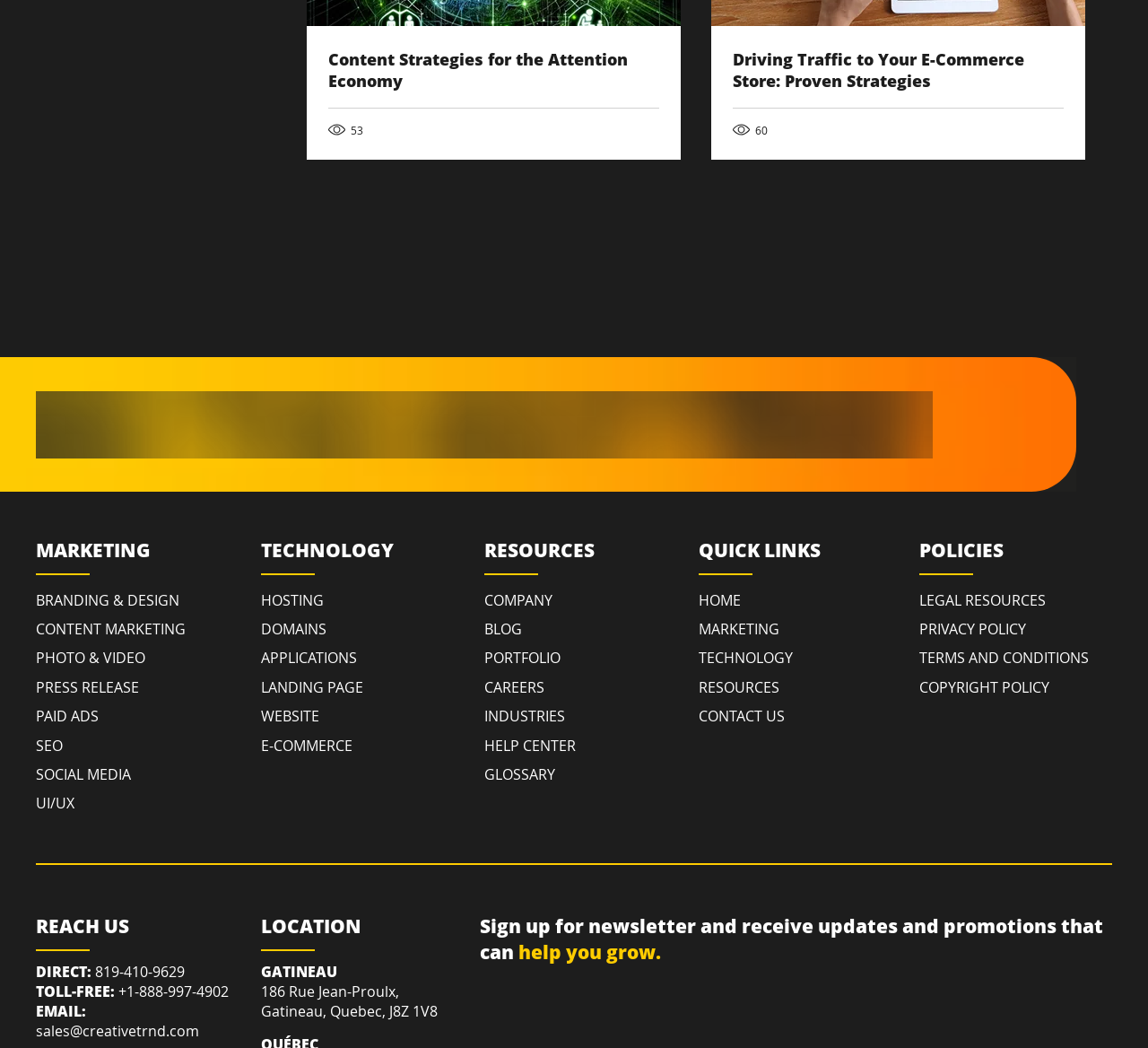Identify the bounding box for the UI element that is described as follows: "LEGAL RESOURCES".

[0.801, 0.559, 0.967, 0.586]